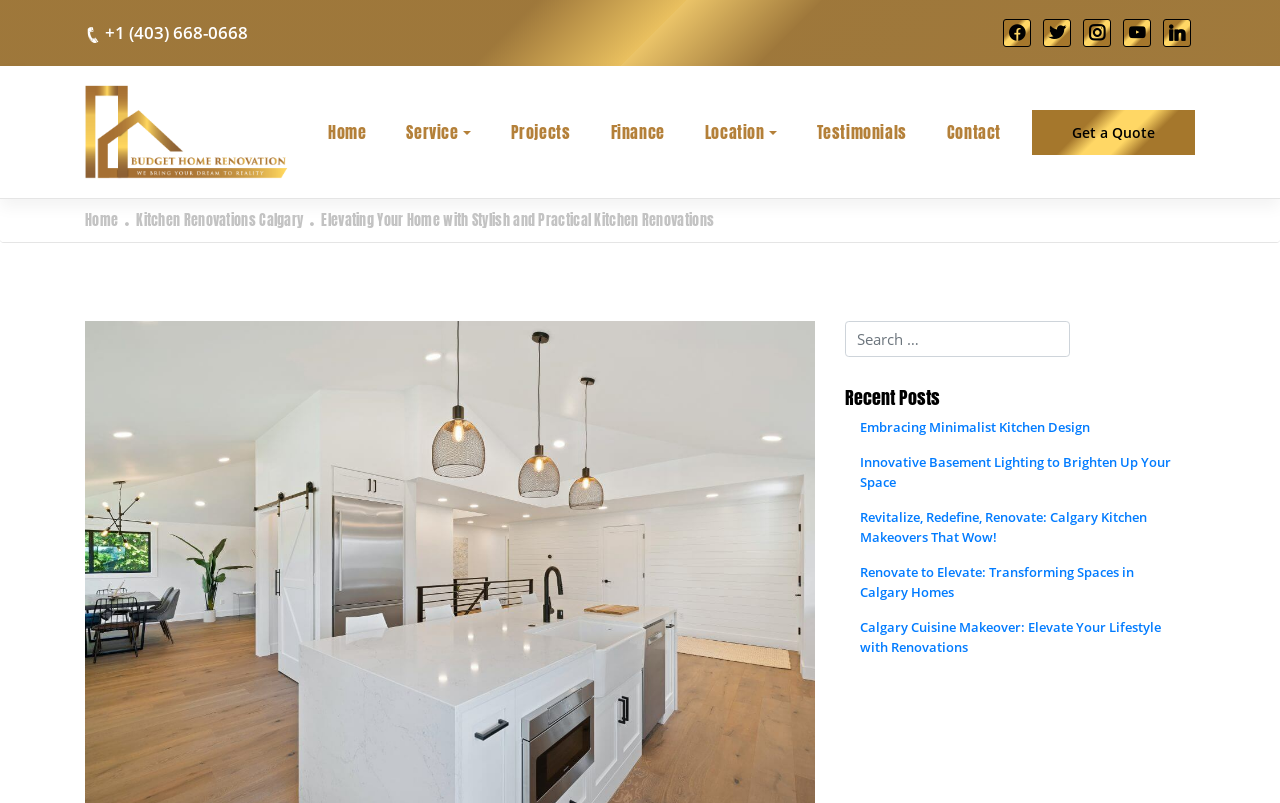Please identify the bounding box coordinates of the region to click in order to complete the given instruction: "Visit Facebook page". The coordinates should be four float numbers between 0 and 1, i.e., [left, top, right, bottom].

[0.784, 0.026, 0.805, 0.051]